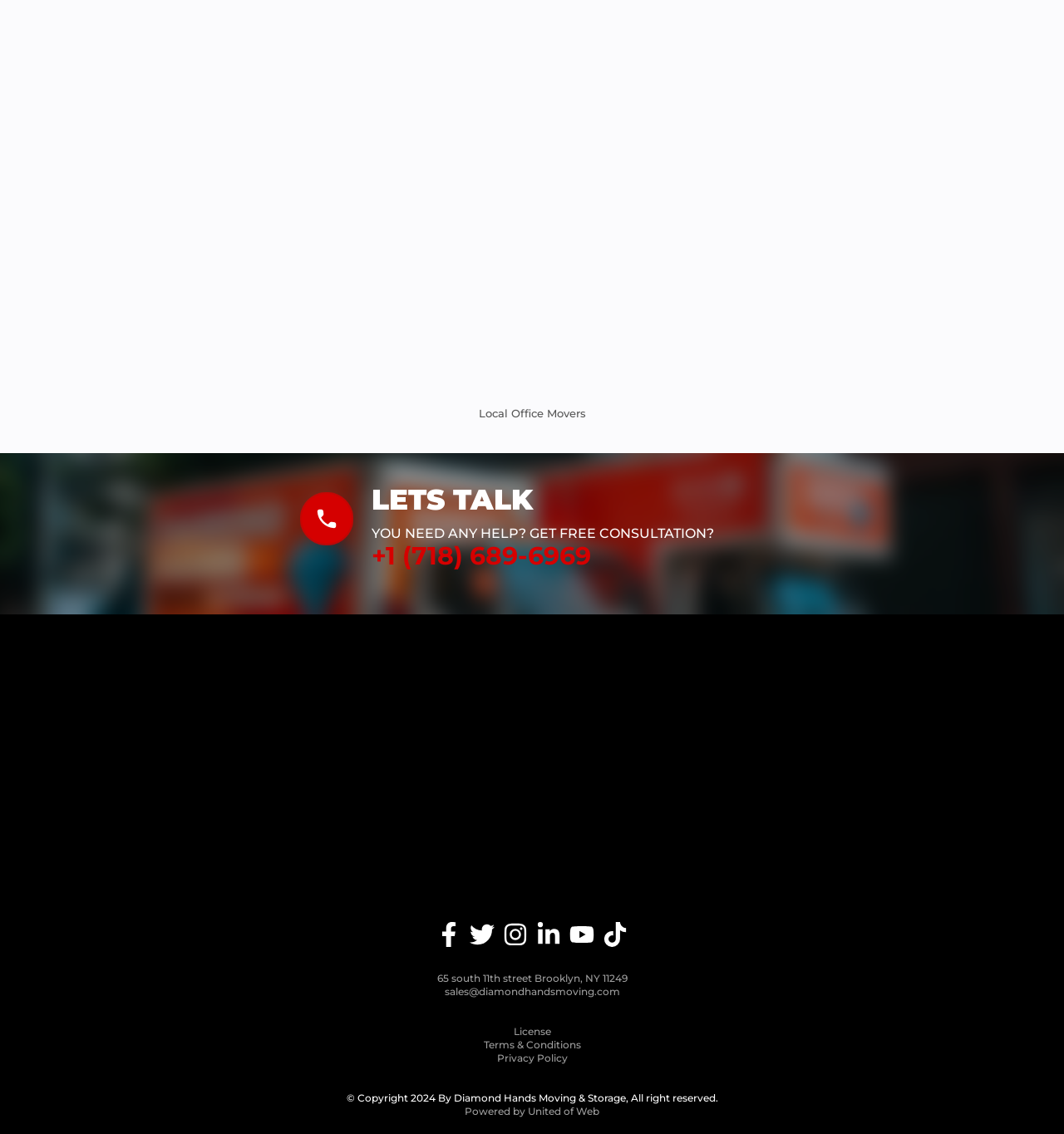What is the name of the company?
Please give a detailed and thorough answer to the question, covering all relevant points.

I found the company name by looking at the link element with the text 'Diamond Hands Moving & Storage NYC BBB Business Review' which is located near the top of the webpage.